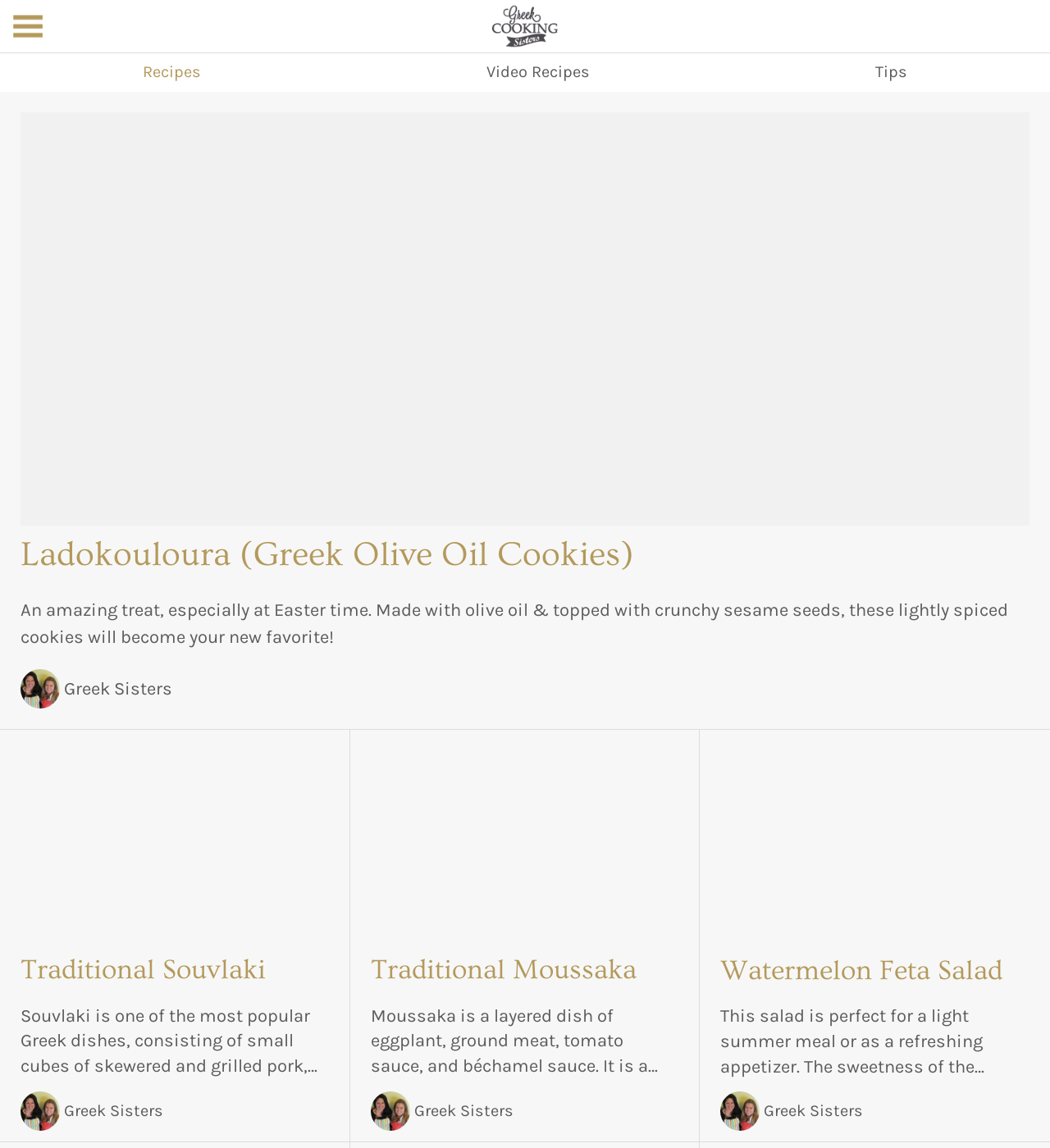Provide a one-word or short-phrase response to the question:
What type of recipes are shared on this website?

Greek recipes